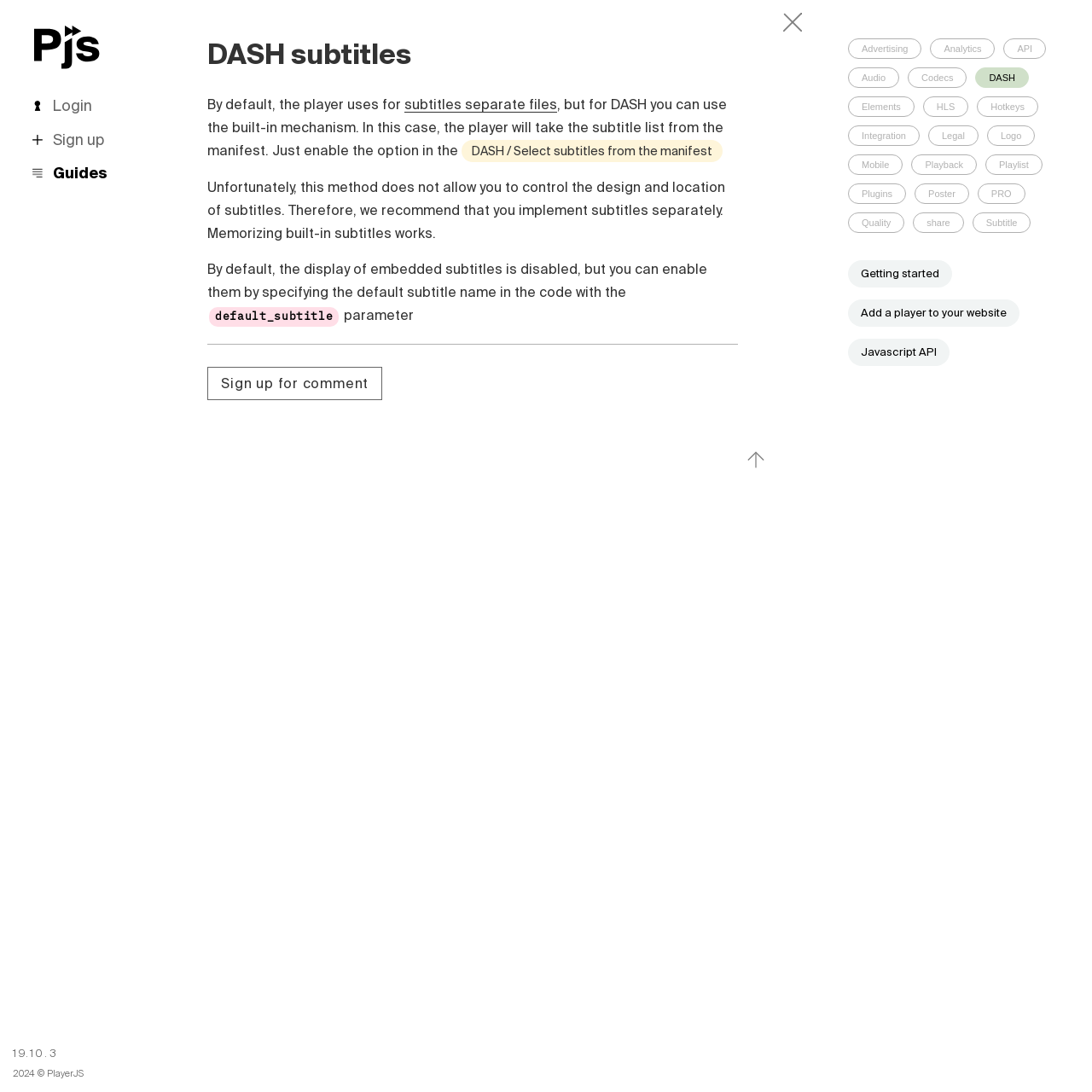Provide your answer to the question using just one word or phrase: What is the link to get started with adding a player to your website?

Getting started